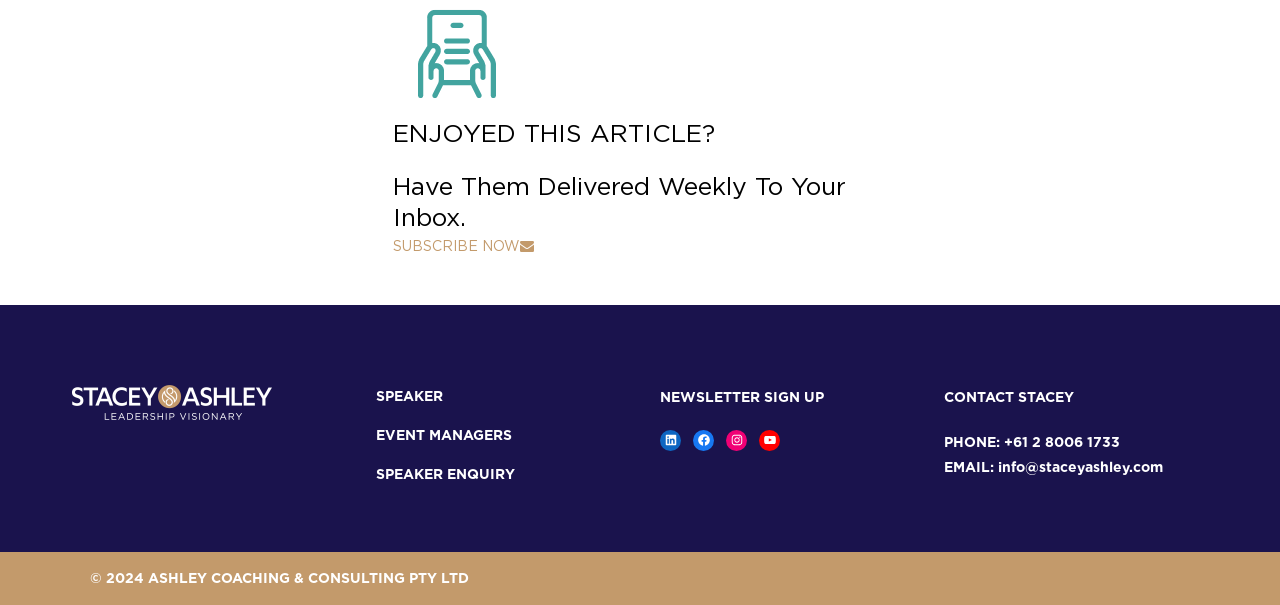Bounding box coordinates must be specified in the format (top-left x, top-left y, bottom-right x, bottom-right y). All values should be floating point numbers between 0 and 1. What are the bounding box coordinates of the UI element described as: SPEAKER ENQUIRY

[0.294, 0.765, 0.492, 0.801]